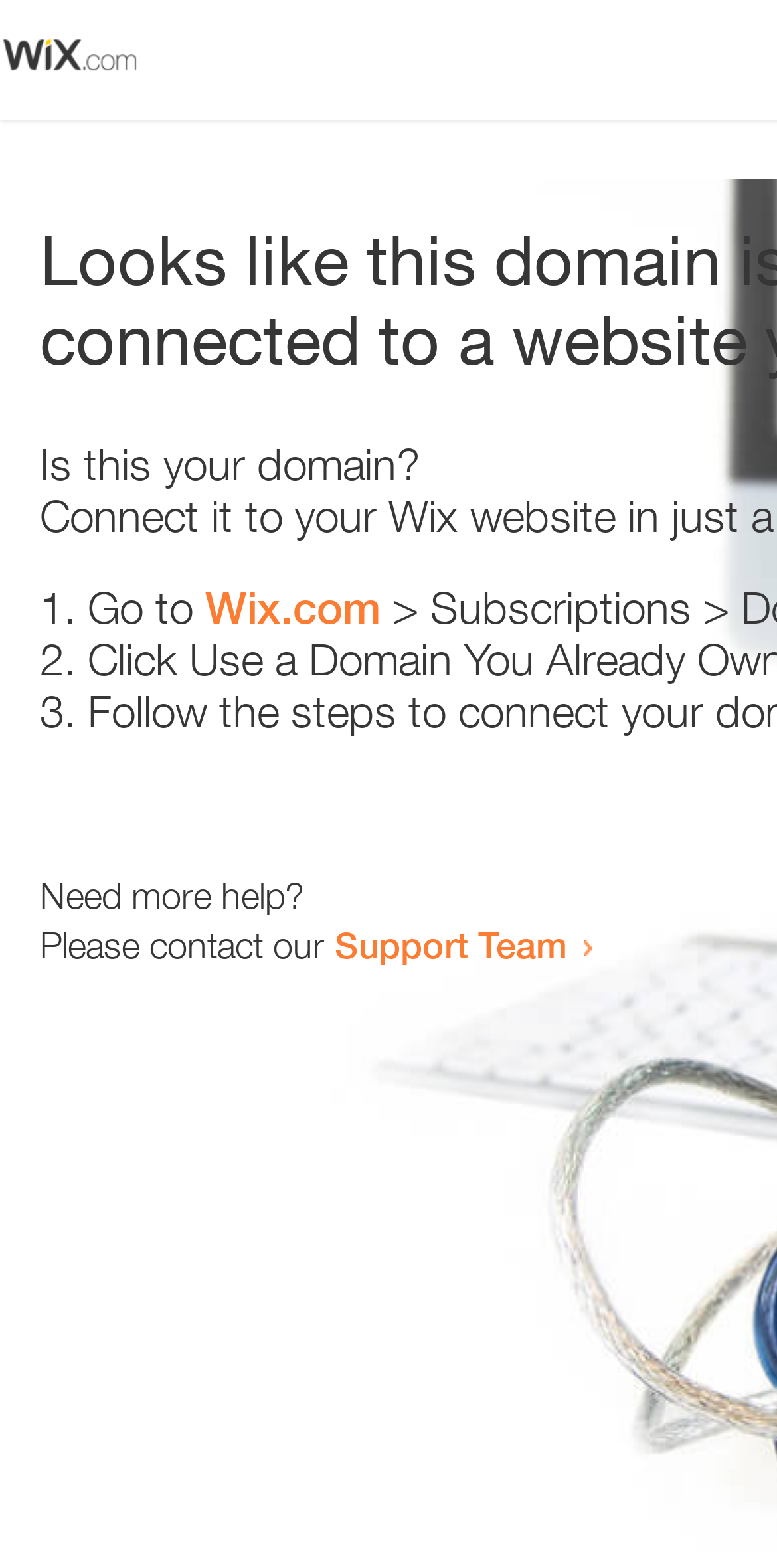Using a single word or phrase, answer the following question: 
How many sentences are there in the main text?

3